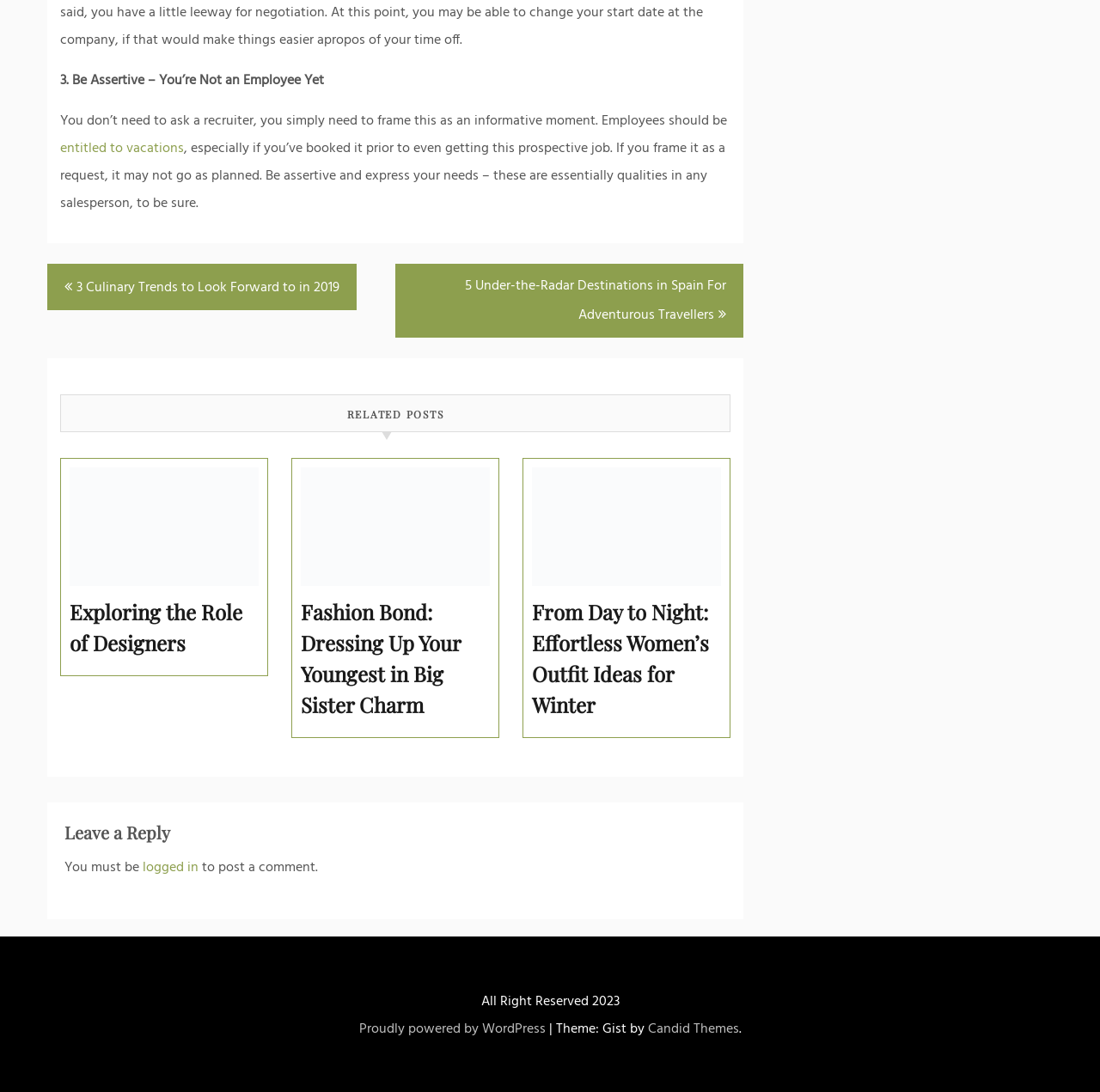Could you locate the bounding box coordinates for the section that should be clicked to accomplish this task: "Click on 'entitled to vacations'".

[0.055, 0.126, 0.167, 0.146]